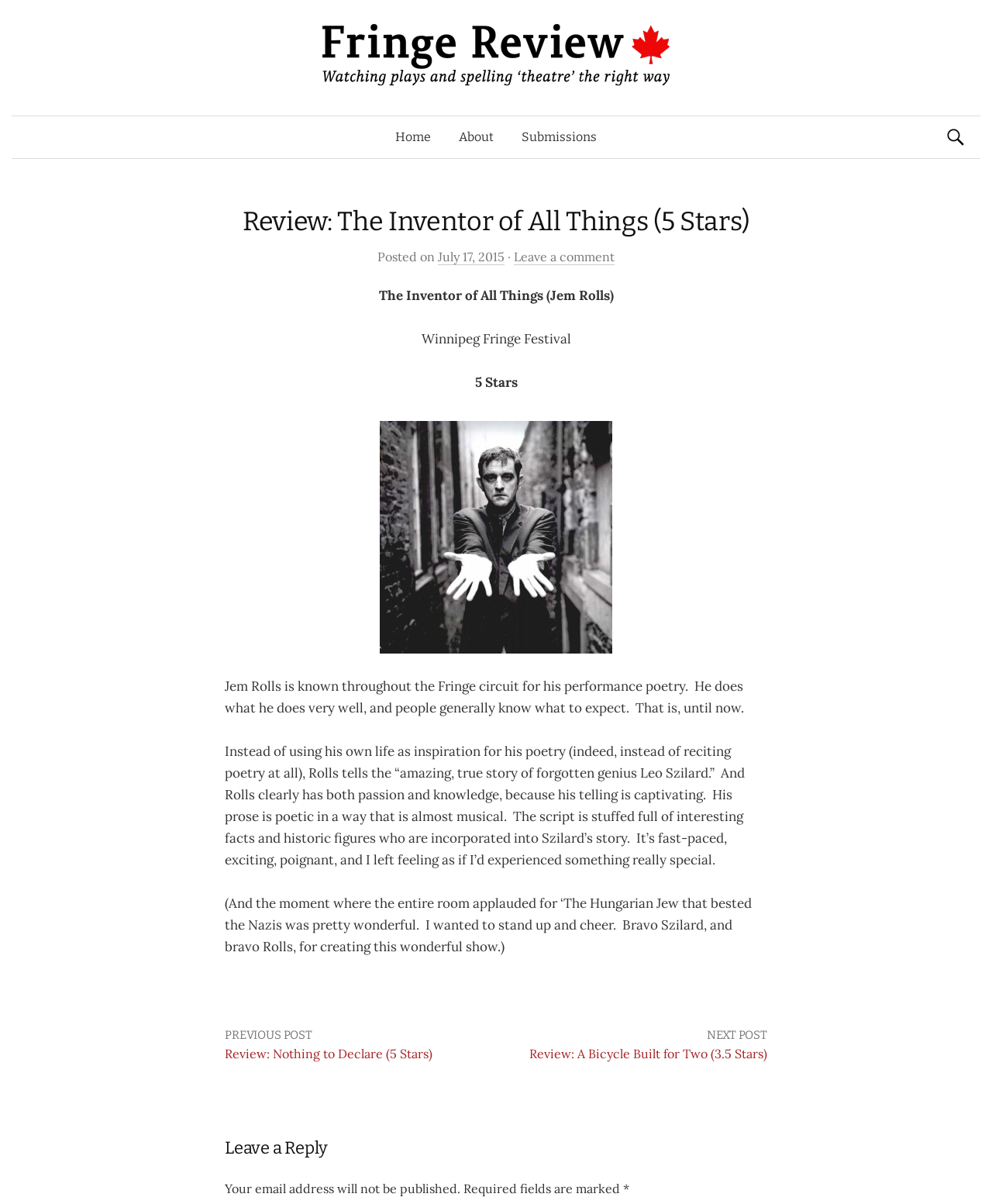Identify the bounding box coordinates for the region of the element that should be clicked to carry out the instruction: "Search for something". The bounding box coordinates should be four float numbers between 0 and 1, i.e., [left, top, right, bottom].

[0.95, 0.096, 0.977, 0.132]